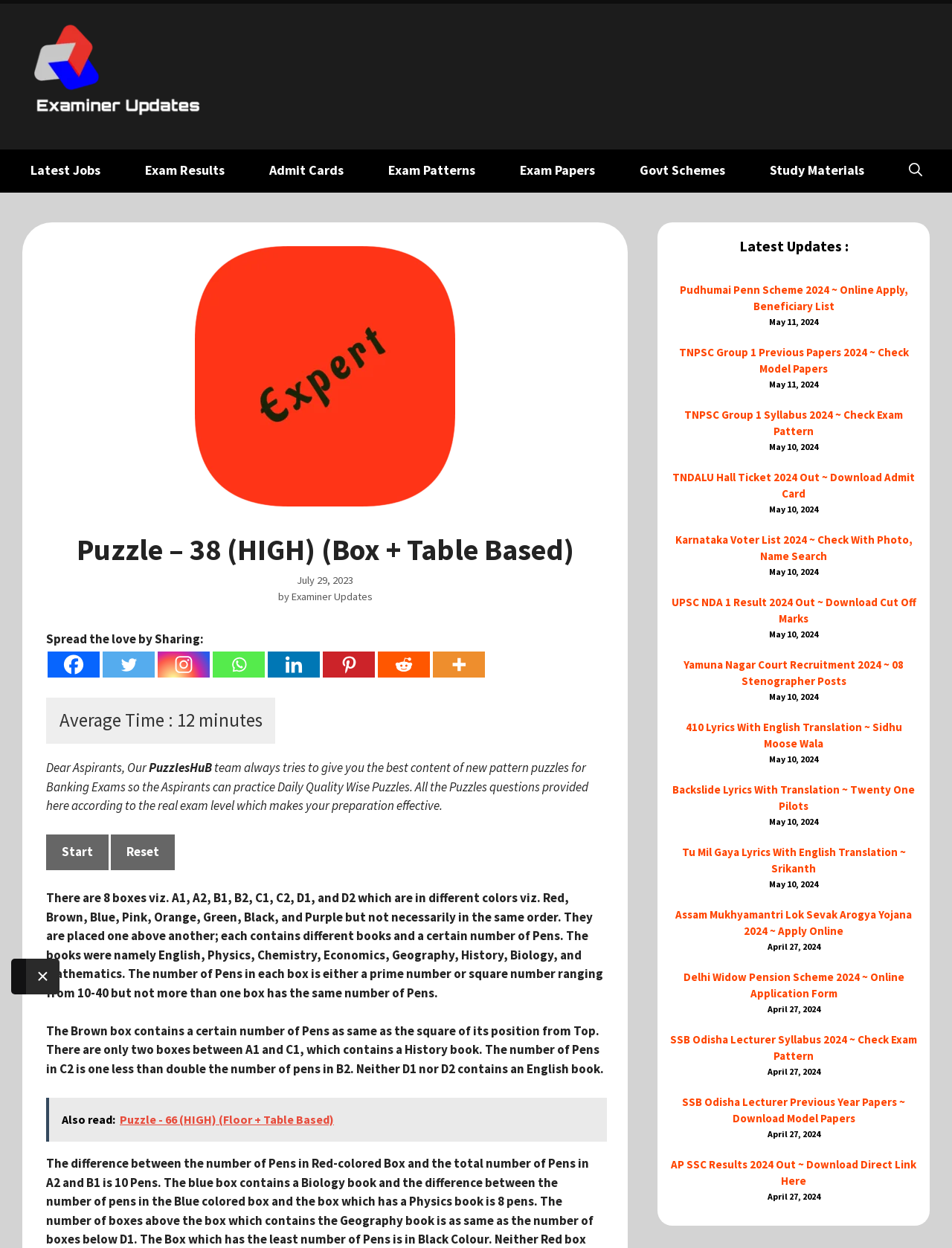Identify the bounding box coordinates of the specific part of the webpage to click to complete this instruction: "Click the 'Start' button".

[0.048, 0.669, 0.114, 0.697]